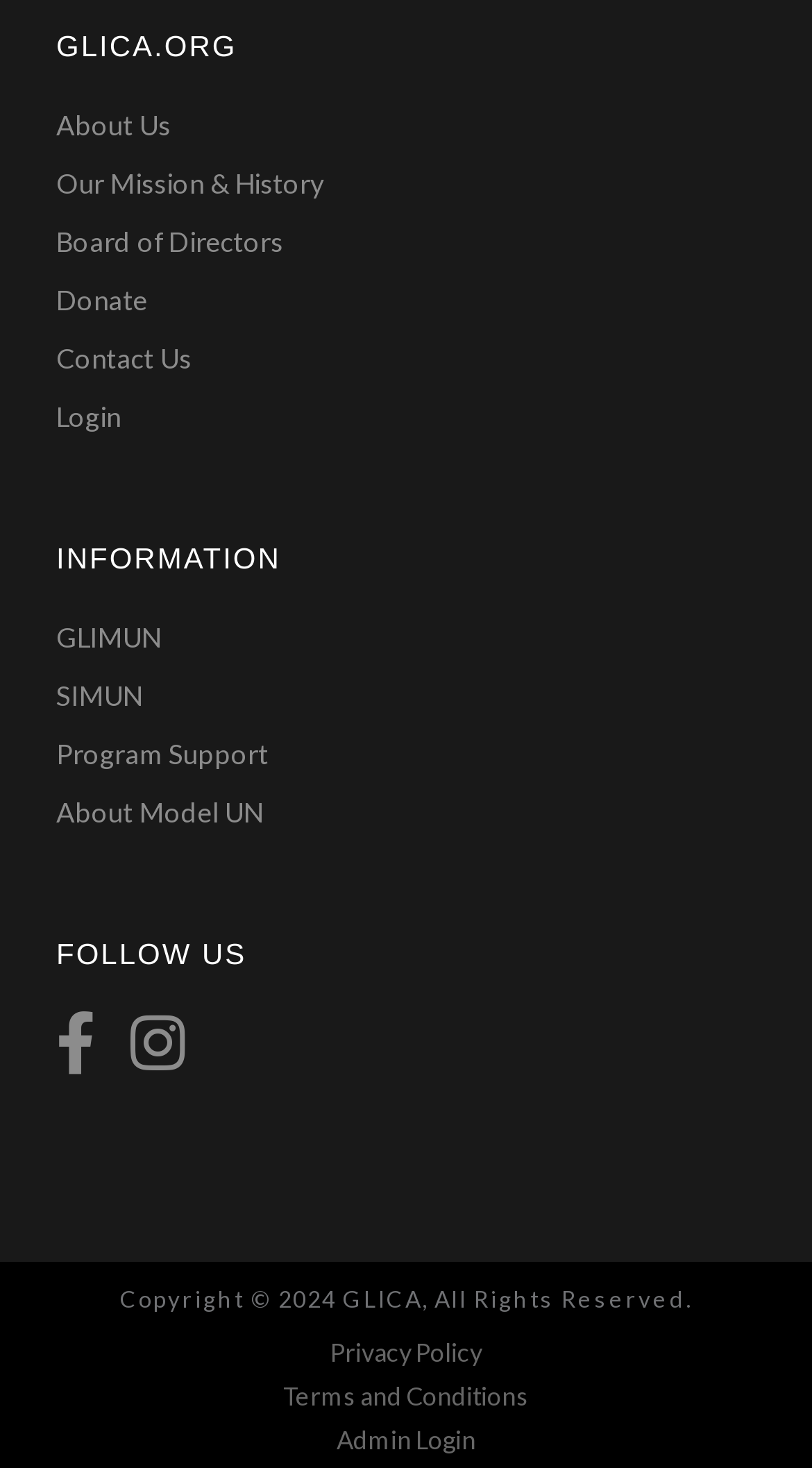Identify the bounding box coordinates of the element to click to follow this instruction: 'Click on the Youtube link'. Ensure the coordinates are four float values between 0 and 1, provided as [left, top, right, bottom].

None